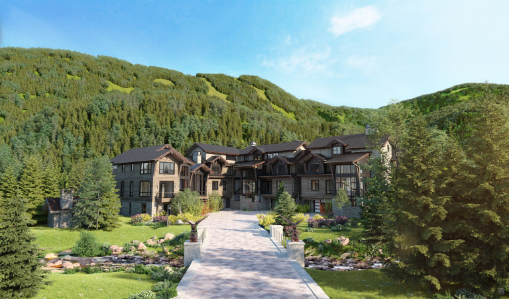Please examine the image and provide a detailed answer to the question: What is the unique feature of the villas?

The caption highlights the unique feature of the villas, which is the ski-in, ski-out feature, offering a blend of luxury and convenience in the heart of the Colorado Rockies.